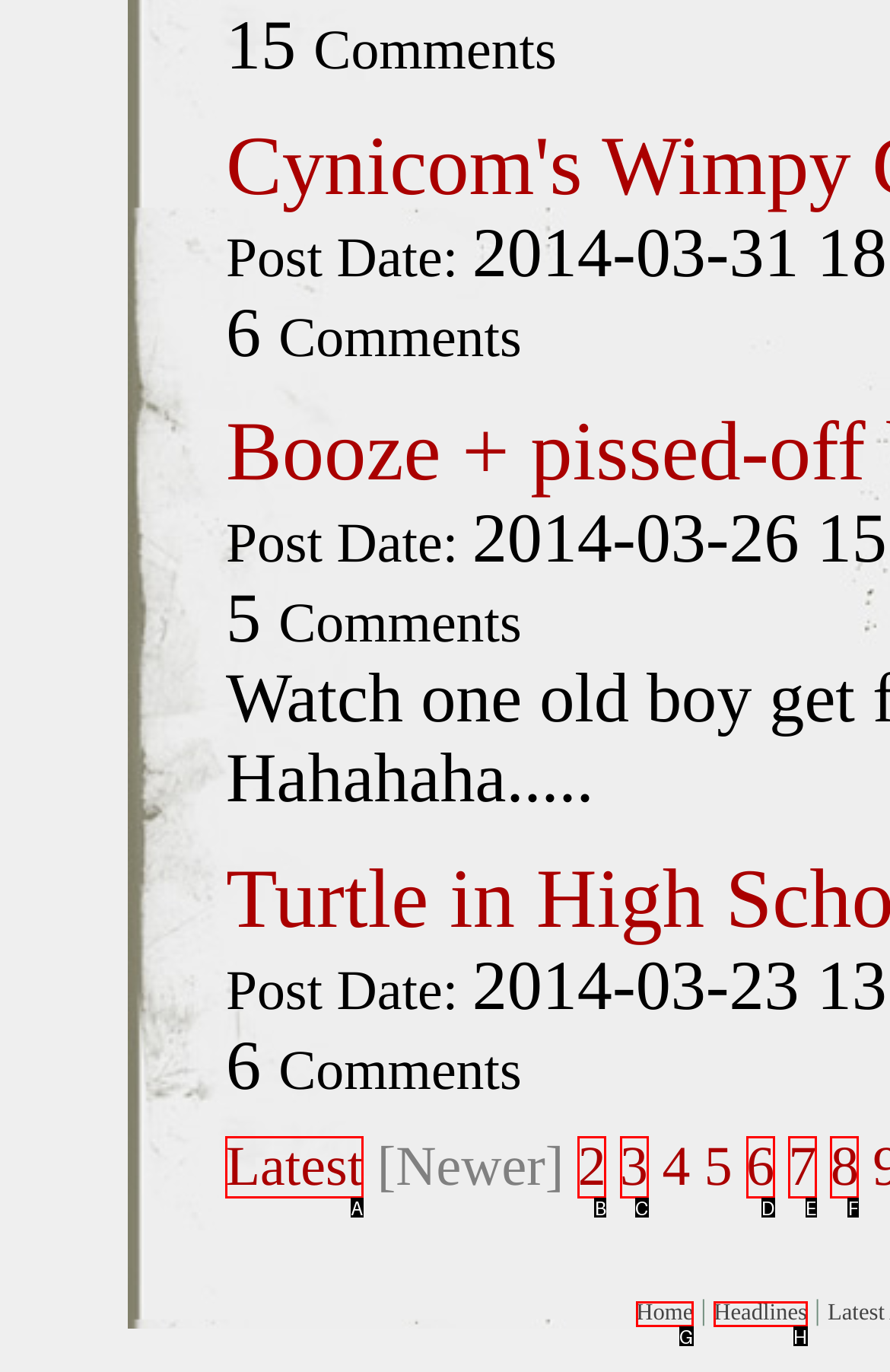Find the HTML element that corresponds to the description: 7. Indicate your selection by the letter of the appropriate option.

E